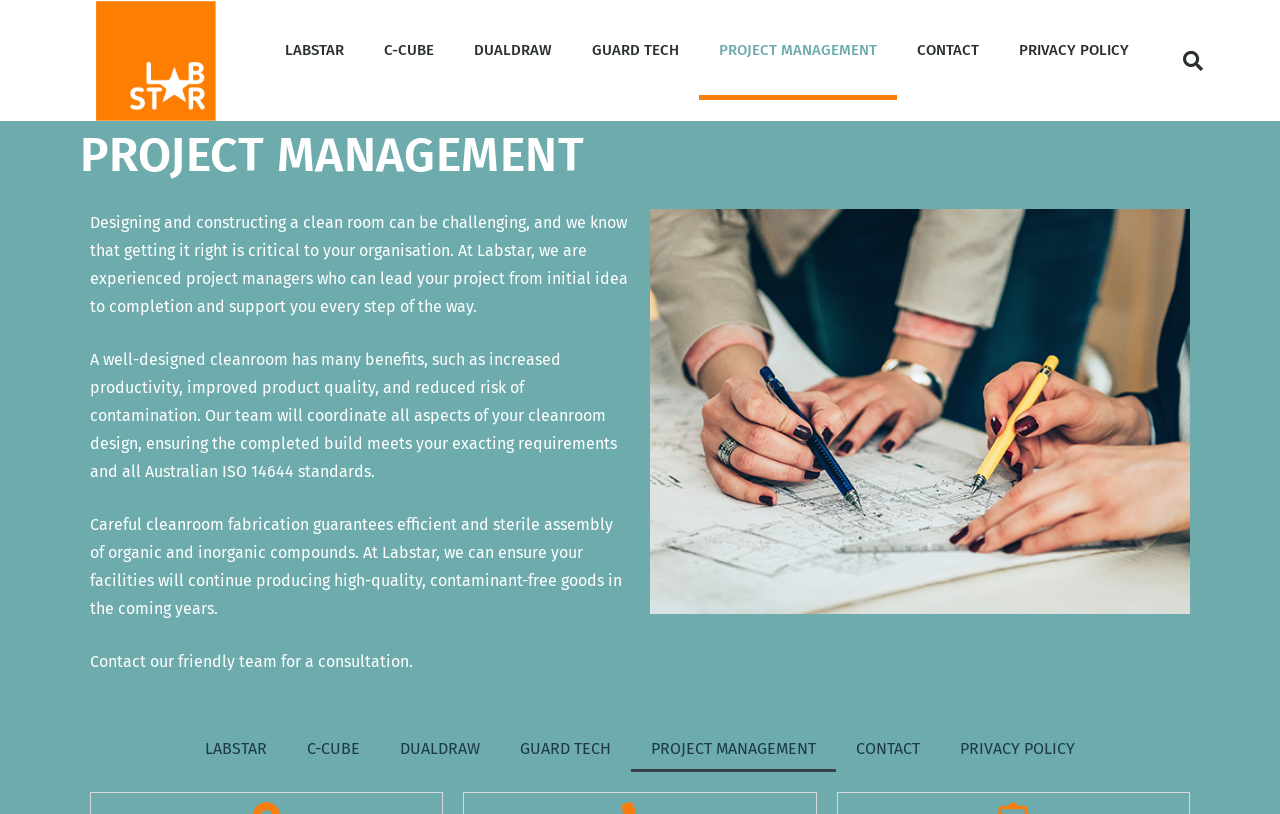How many navigation links are at the top of the webpage?
Please utilize the information in the image to give a detailed response to the question.

The top navigation bar has 7 links, including 'LABSTAR', 'C-CUBE', 'DUALDRAW', 'GUARD TECH', 'PROJECT MANAGEMENT', 'CONTACT', and 'PRIVACY POLICY'.